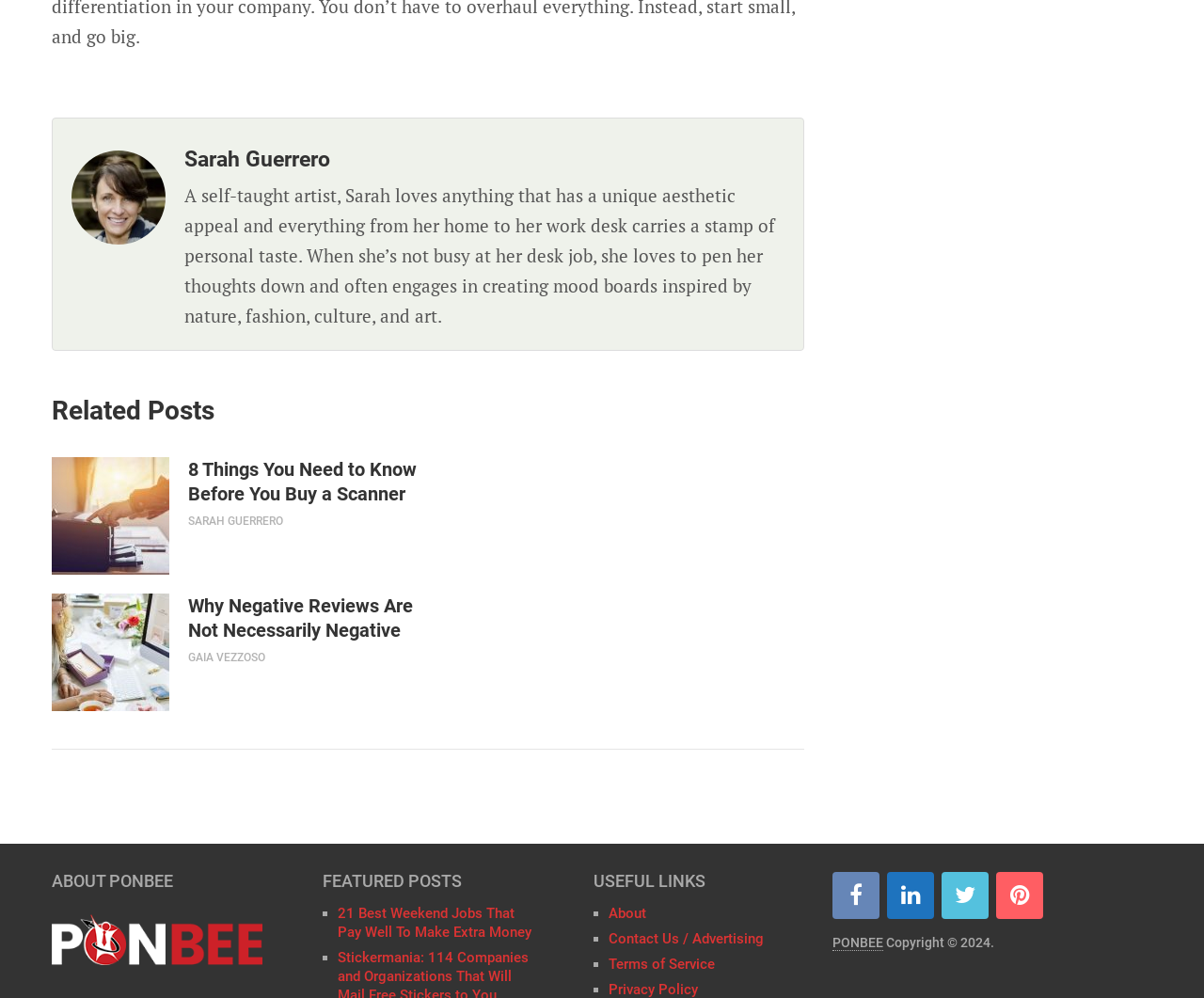Predict the bounding box coordinates for the UI element described as: "Gaia Vezzoso". The coordinates should be four float numbers between 0 and 1, presented as [left, top, right, bottom].

[0.156, 0.652, 0.22, 0.665]